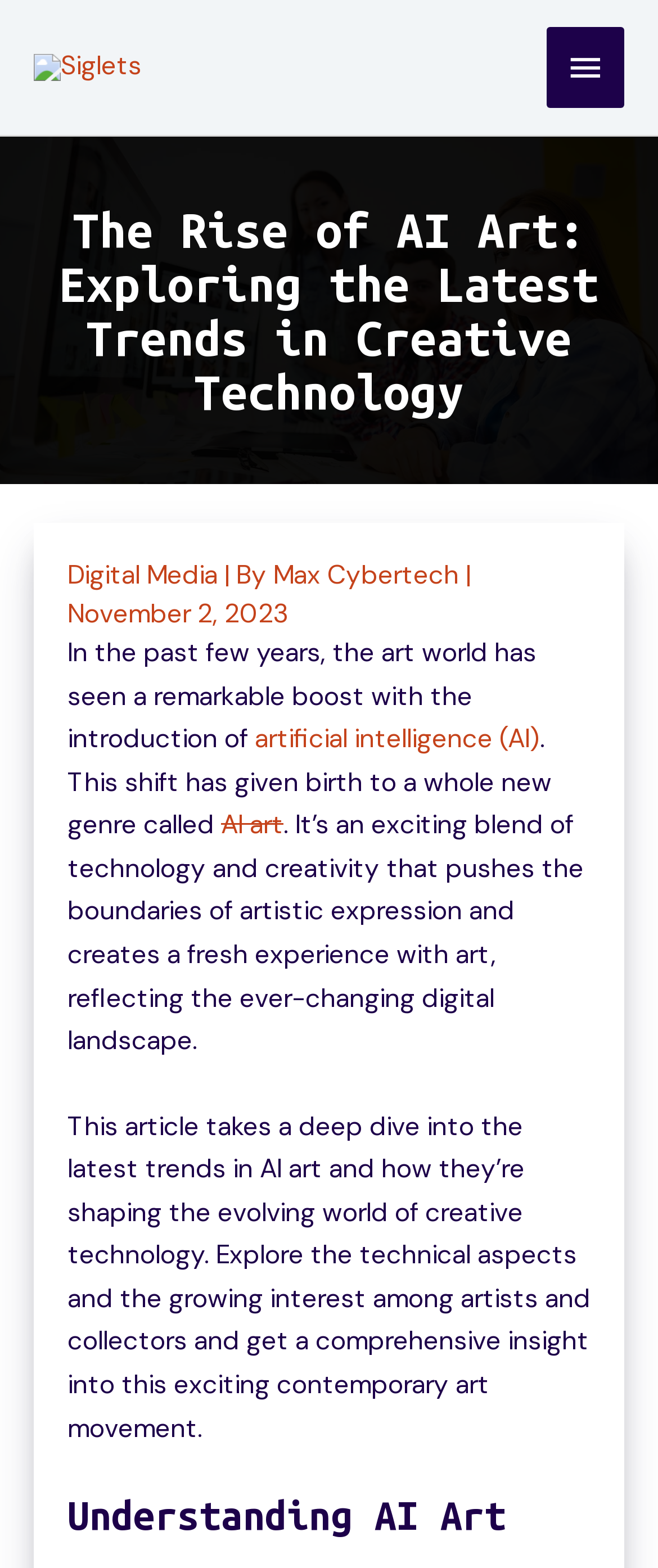What is the main topic of the article?
Look at the screenshot and respond with one word or a short phrase.

AI Art